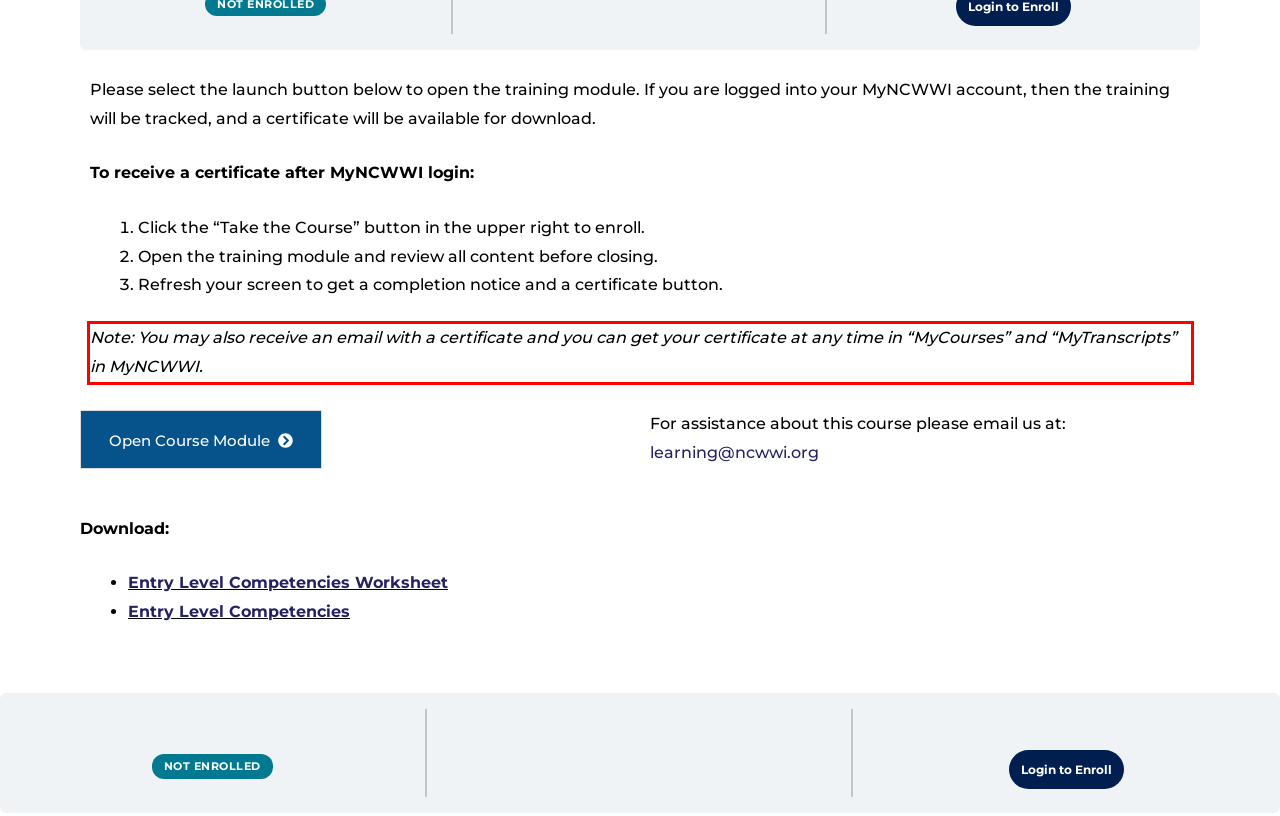Given a screenshot of a webpage with a red bounding box, please identify and retrieve the text inside the red rectangle.

Note: You may also receive an email with a certificate and you can get your certificate at any time in “MyCourses” and “MyTranscripts” in MyNCWWI.